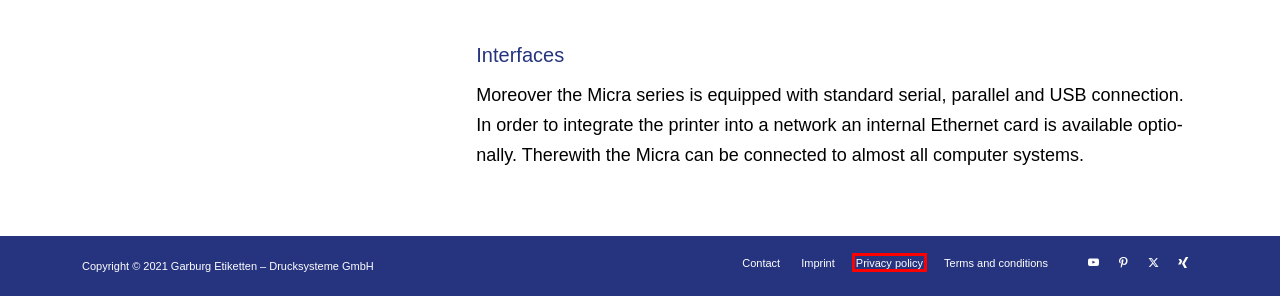View the screenshot of the webpage containing a red bounding box around a UI element. Select the most fitting webpage description for the new page shown after the element in the red bounding box is clicked. Here are the candidates:
A. XING
B. Home — Garburg Etiketten – Drucksysteme GmbH
C. Micra Etikettendrucker - Garburg Produkte
D. Adhesive Label Dispenser - discontinued — Garburg Etiketten – Drucksysteme GmbH
E. Software Archives — Garburg Etiketten – Drucksysteme GmbH
F. Privacy policy — Garburg Etiketten – Drucksysteme GmbH
G. Imprint — Garburg Etiketten – Drucksysteme GmbH
H. Label Printers Archives — Garburg Etiketten – Drucksysteme GmbH

F